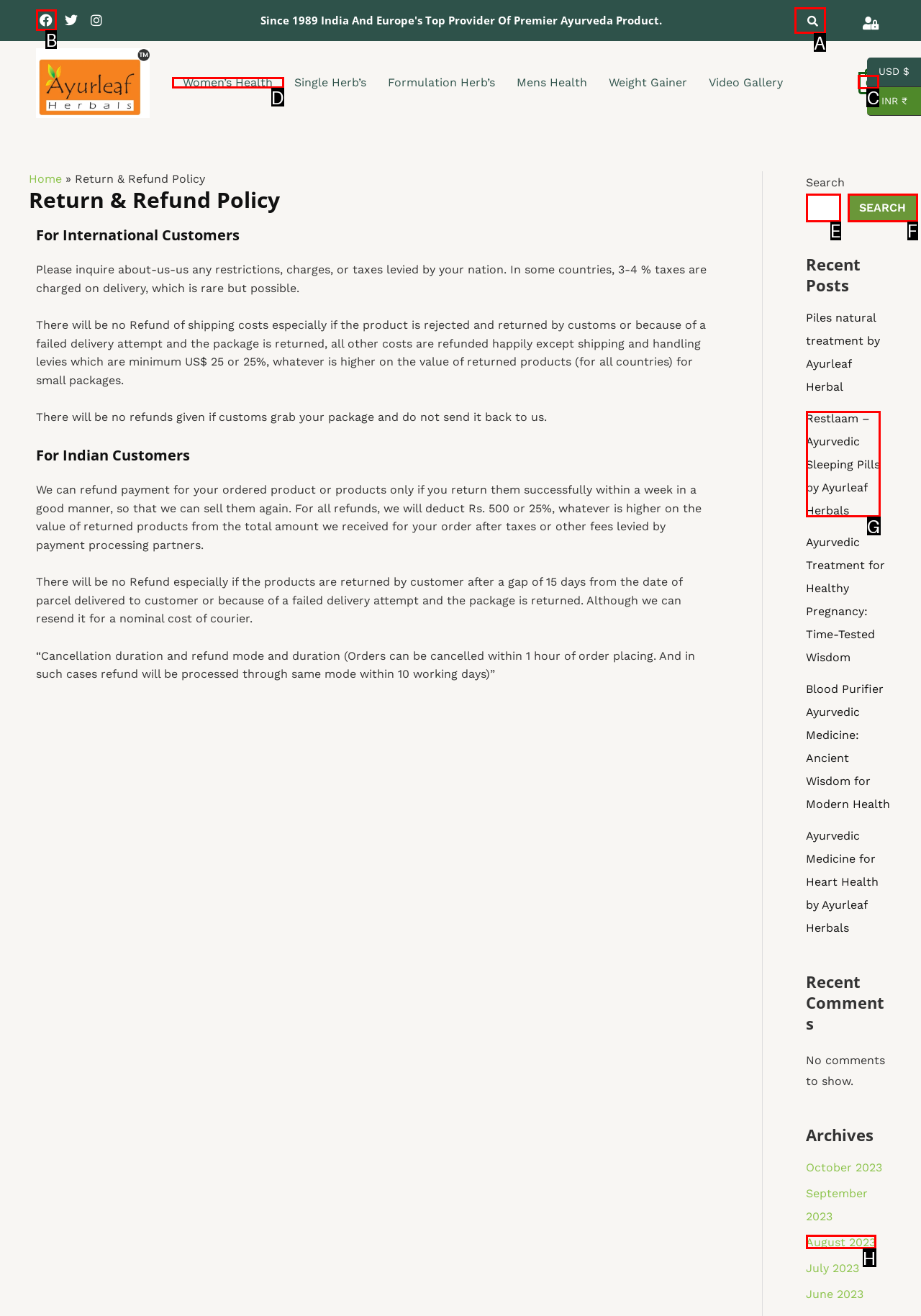Tell me which one HTML element you should click to complete the following task: Call the phone number to place an order
Answer with the option's letter from the given choices directly.

None